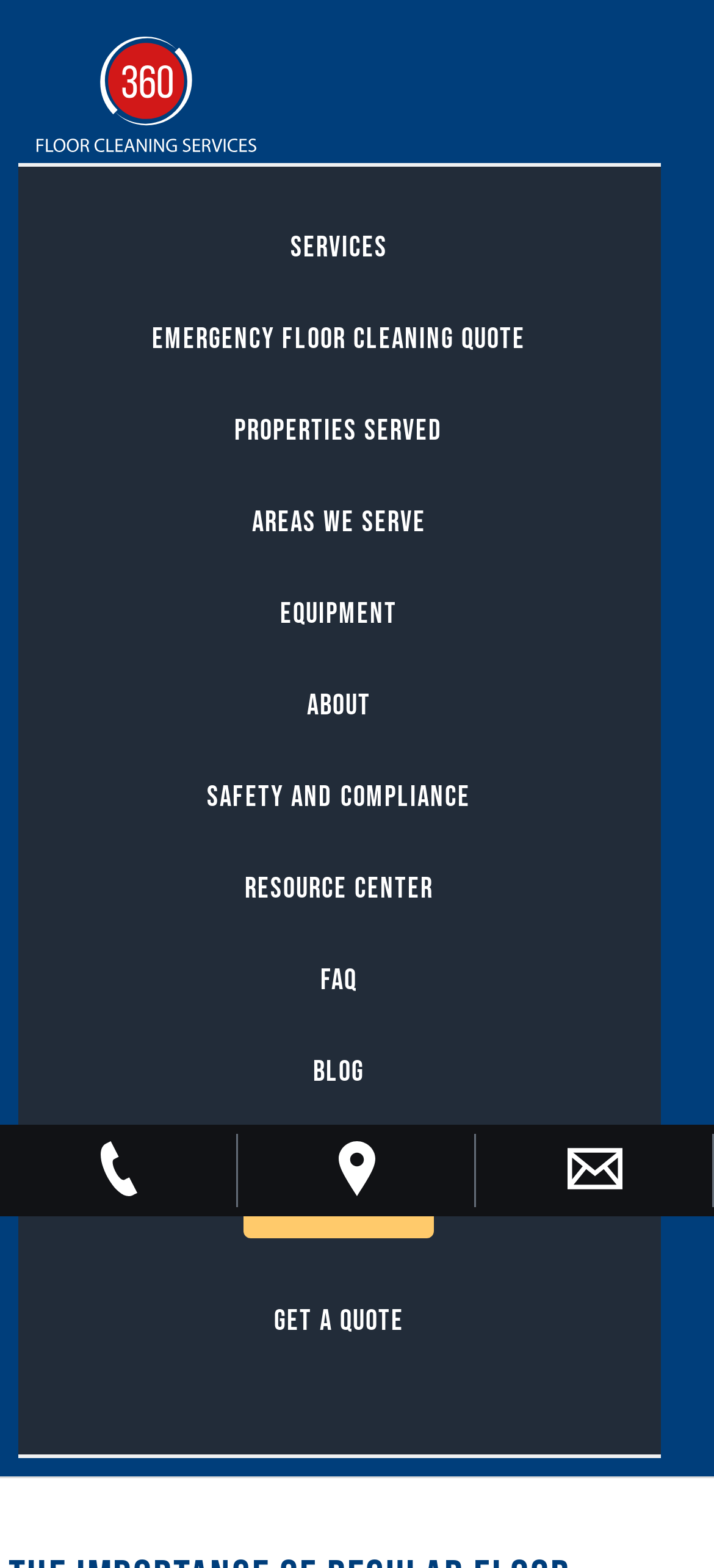Provide a brief response to the question using a single word or phrase: 
How many navigation links are there?

12